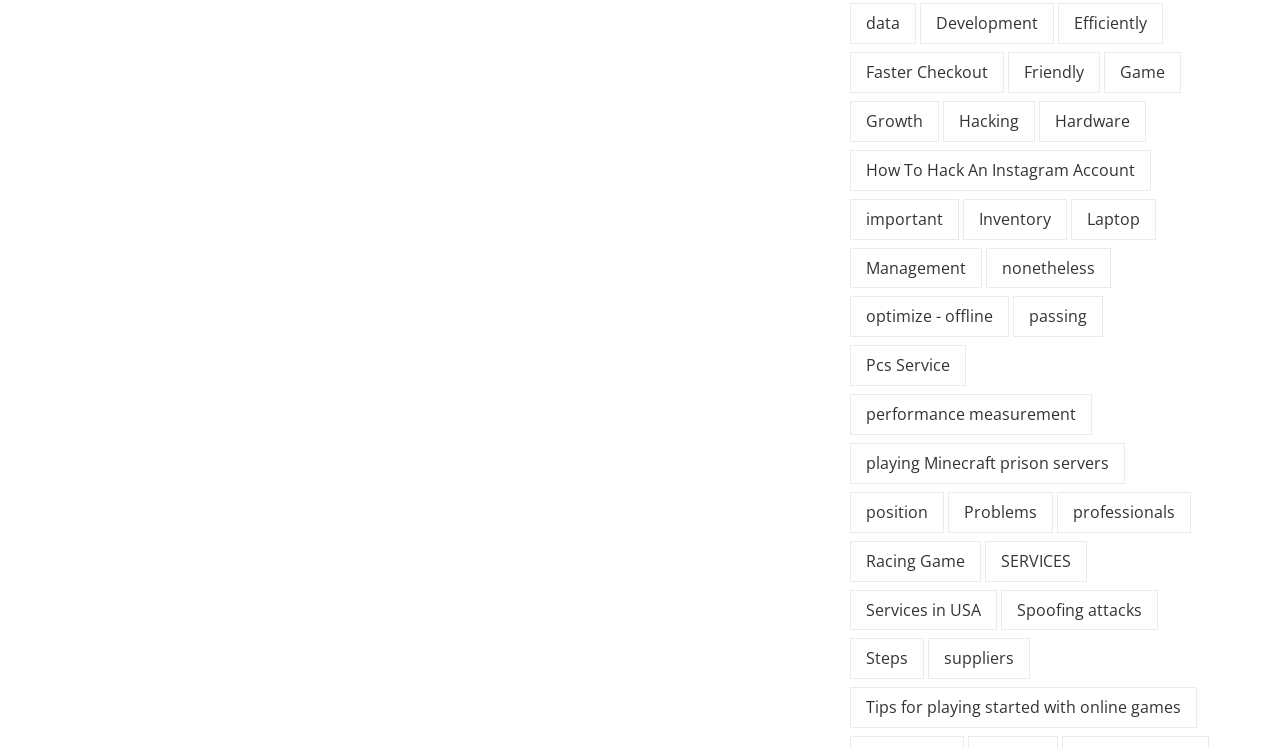Please identify the bounding box coordinates of where to click in order to follow the instruction: "Read the full blog post".

None